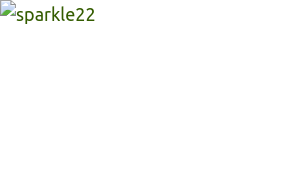Provide a thorough and detailed response to the question by examining the image: 
What are the different modes of play in the game?

The caption states that players navigate through the various modes of play, including story mode, survival mode, and challenge mode, where they match colored orbs and strive to achieve higher scores while unlocking upgrades and additional content.